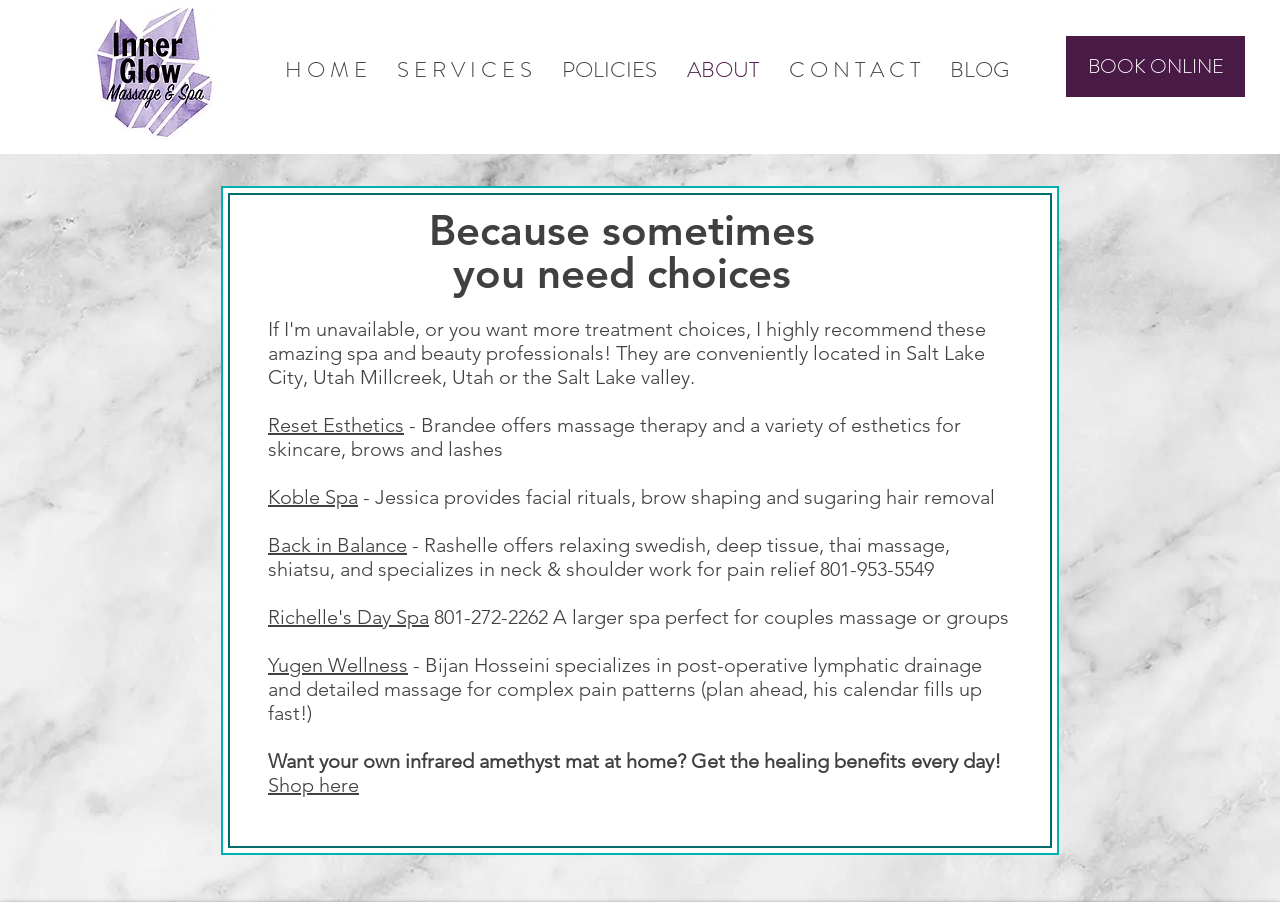Specify the bounding box coordinates of the element's region that should be clicked to achieve the following instruction: "Go to home page". The bounding box coordinates consist of four float numbers between 0 and 1, in the format [left, top, right, bottom].

[0.211, 0.055, 0.298, 0.099]